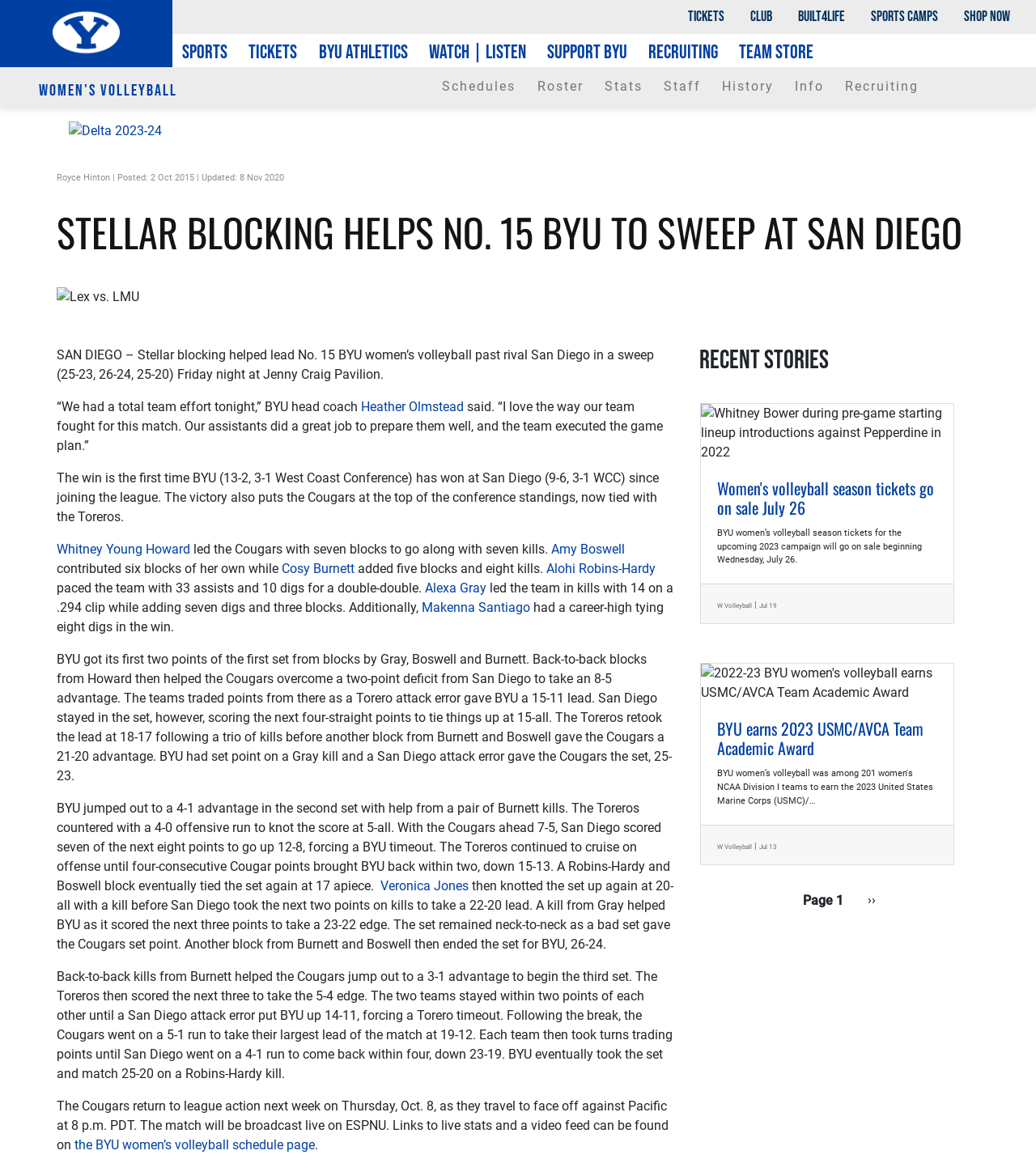Please respond to the question with a concise word or phrase:
What sport is featured in this article?

Volleyball